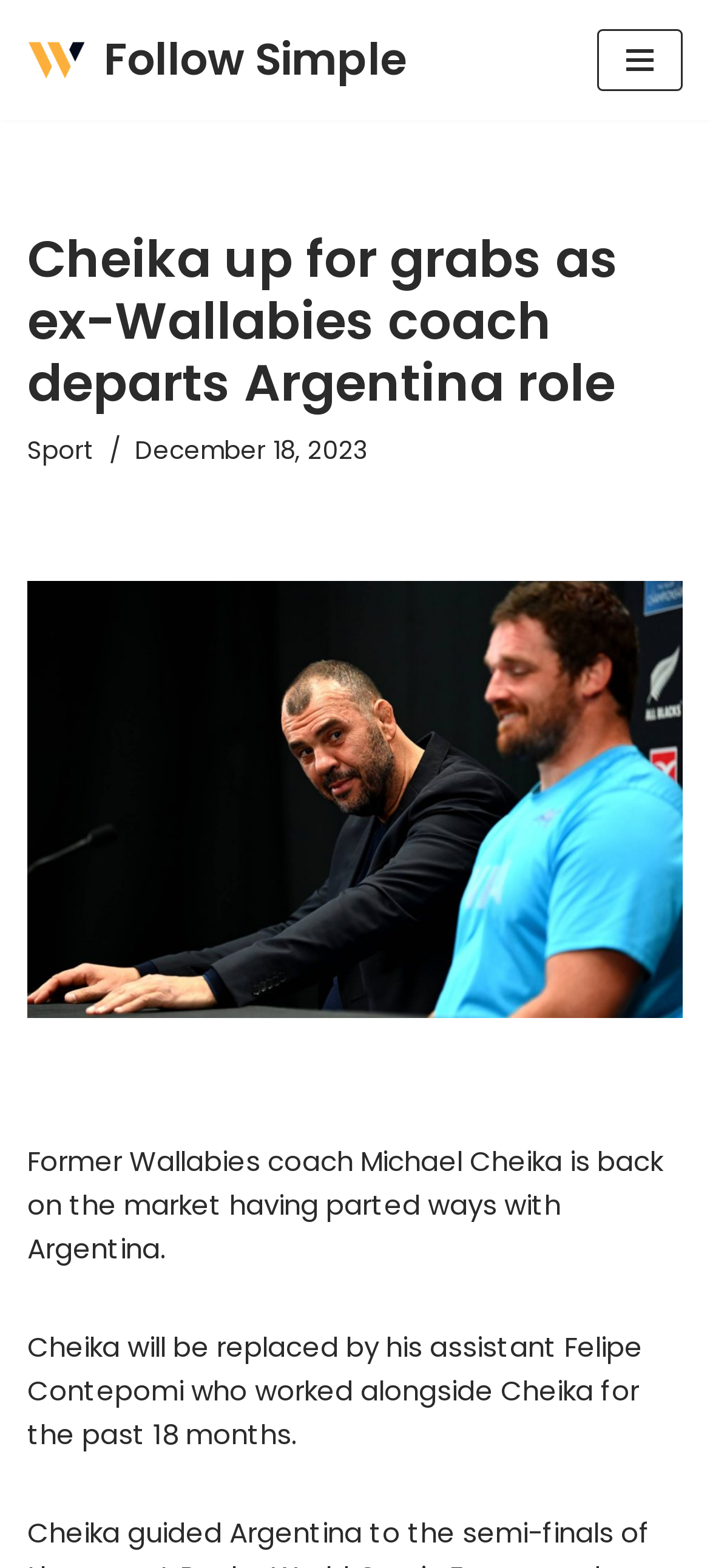What is the role of Felipe Contepomi?
Please interpret the details in the image and answer the question thoroughly.

I found the answer by reading the StaticText element that says 'Cheika will be replaced by his assistant Felipe Contepomi who worked alongside Cheika for the past 18 months.'